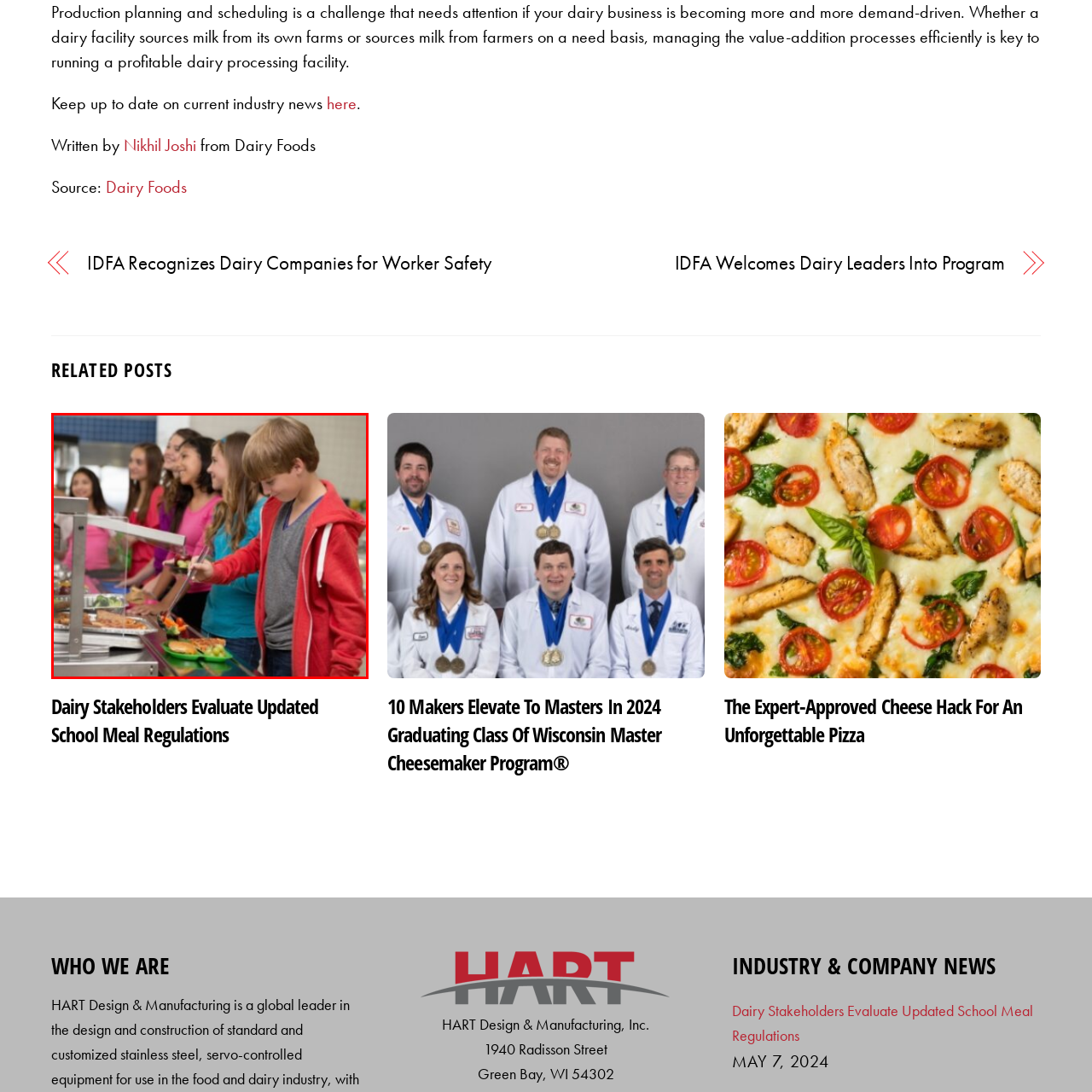Describe fully the image that is contained within the red bounding box.

The image depicts a group of middle school students waiting in line at a cafeteria, each alongside a serving counter. The boy at the forefront, dressed in a red hoodie over a gray shirt, focuses intently on selecting food from the buffet. He holds a serving utensil while looking at the array of options, which includes a variety of vegetables and a main dish. Behind him, several girls in bright clothing engage with one another, creating a lively and interactive atmosphere typical of a school lunch setting. The scene reflects not only the daily lunch routine but also the social dynamics of students interacting during meal times.